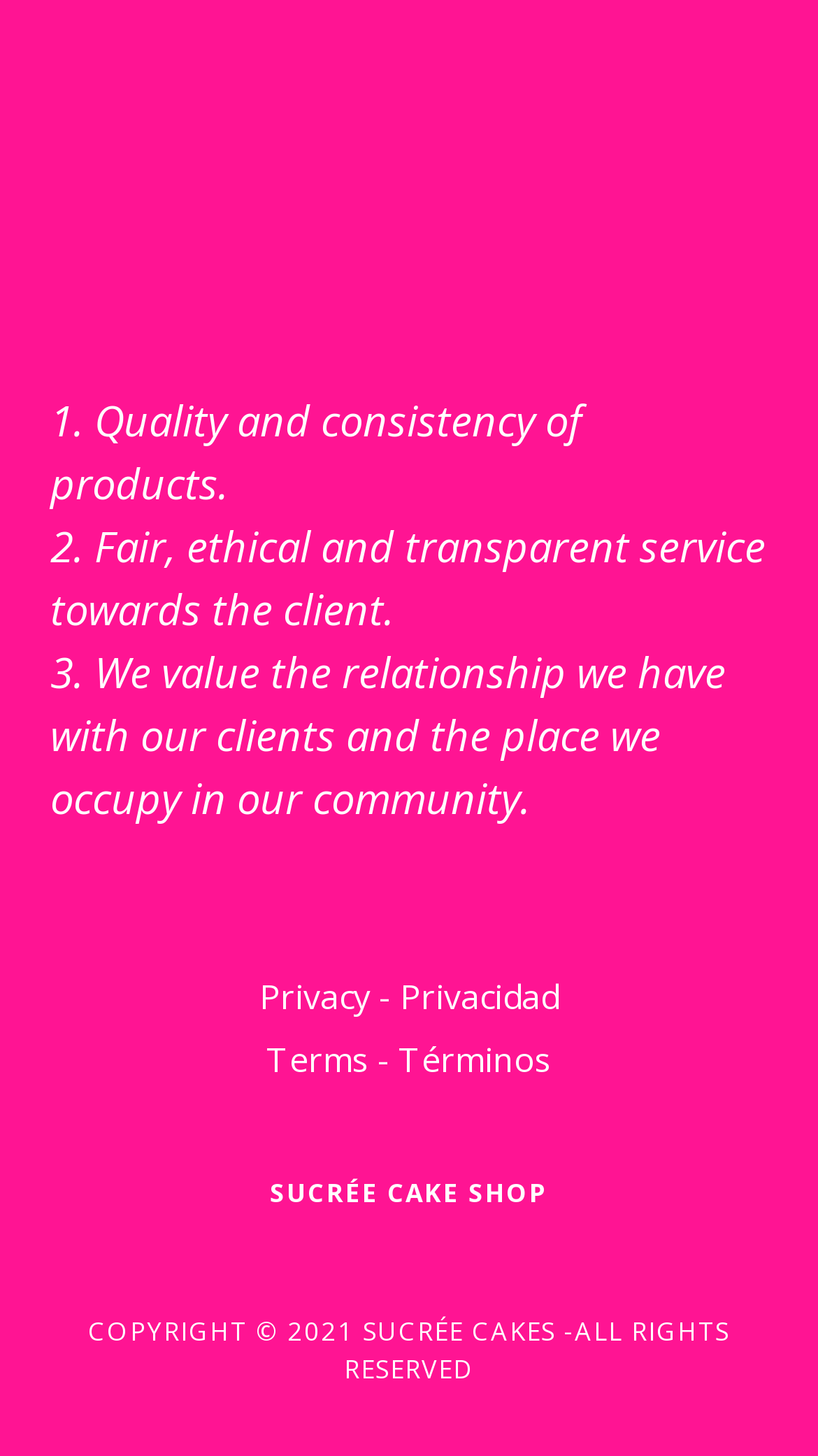How many links are in the footer?
Provide a well-explained and detailed answer to the question.

The footer section, which is a contentinfo element, contains two link elements with the texts 'Privacy - Privacidad' and 'Terms - Términos', located at [0.296, 0.662, 0.704, 0.706] and [0.305, 0.706, 0.695, 0.749] respectively.